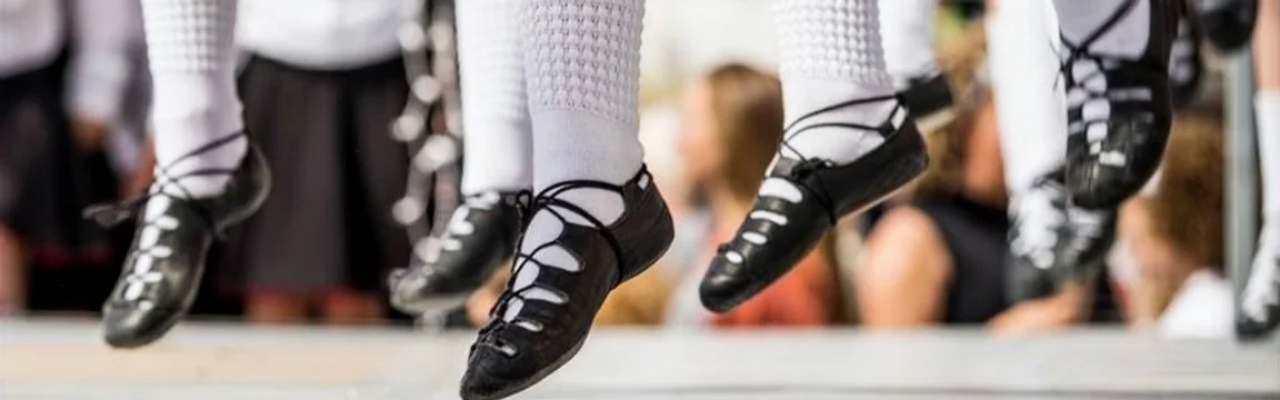What is the atmosphere of the performance?
Based on the screenshot, provide a one-word or short-phrase response.

Lively